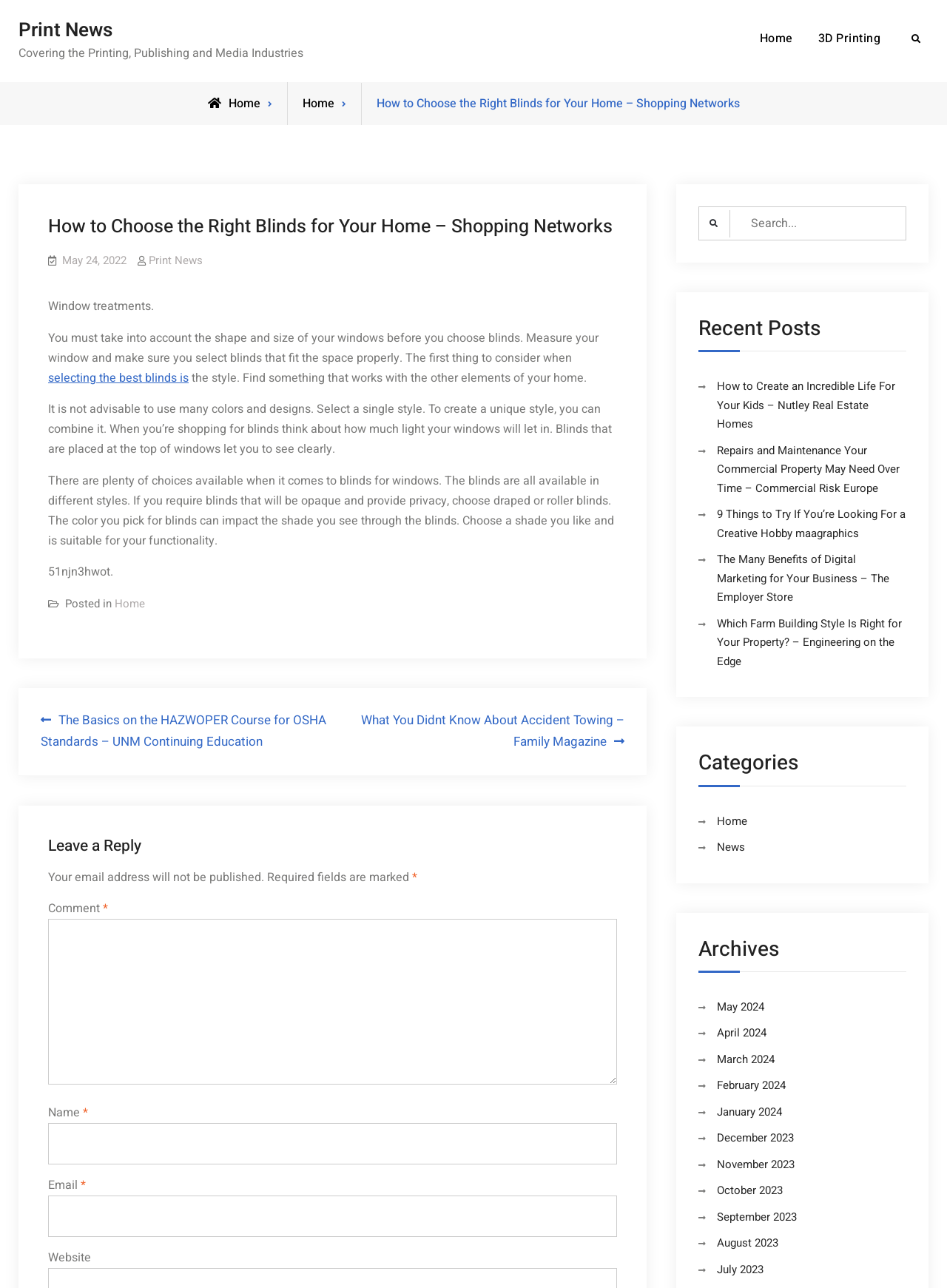What is the topic of the current article?
Please provide a comprehensive answer based on the information in the image.

The topic of the current article can be determined by reading the static text 'Window treatments.' at the beginning of the article.